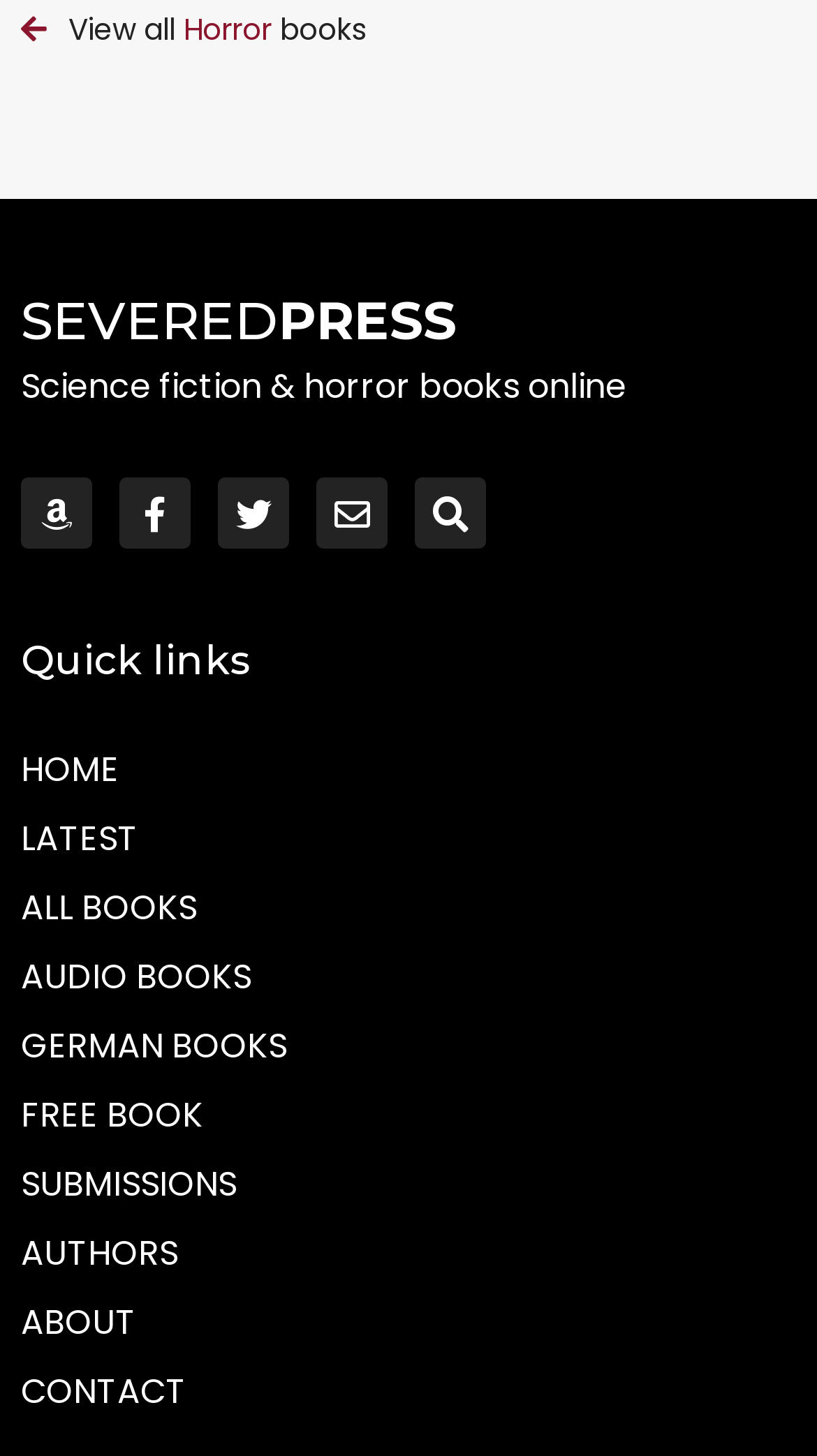Find the bounding box coordinates of the area that needs to be clicked in order to achieve the following instruction: "Read the blog". The coordinates should be specified as four float numbers between 0 and 1, i.e., [left, top, right, bottom].

None